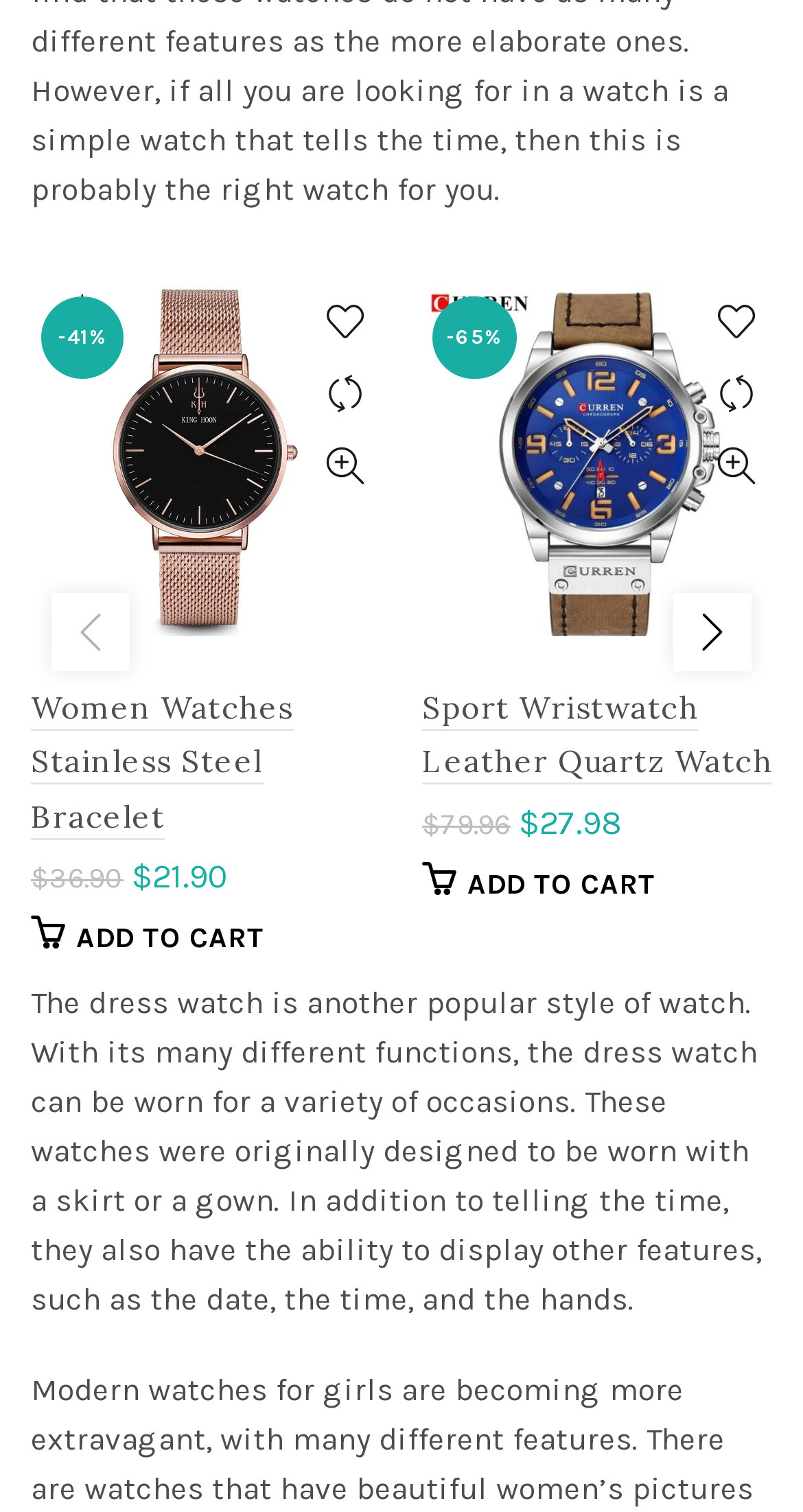Determine the bounding box coordinates of the target area to click to execute the following instruction: "View product details of Women Watches Stainless Steel Bracelet."

[0.038, 0.189, 0.474, 0.421]